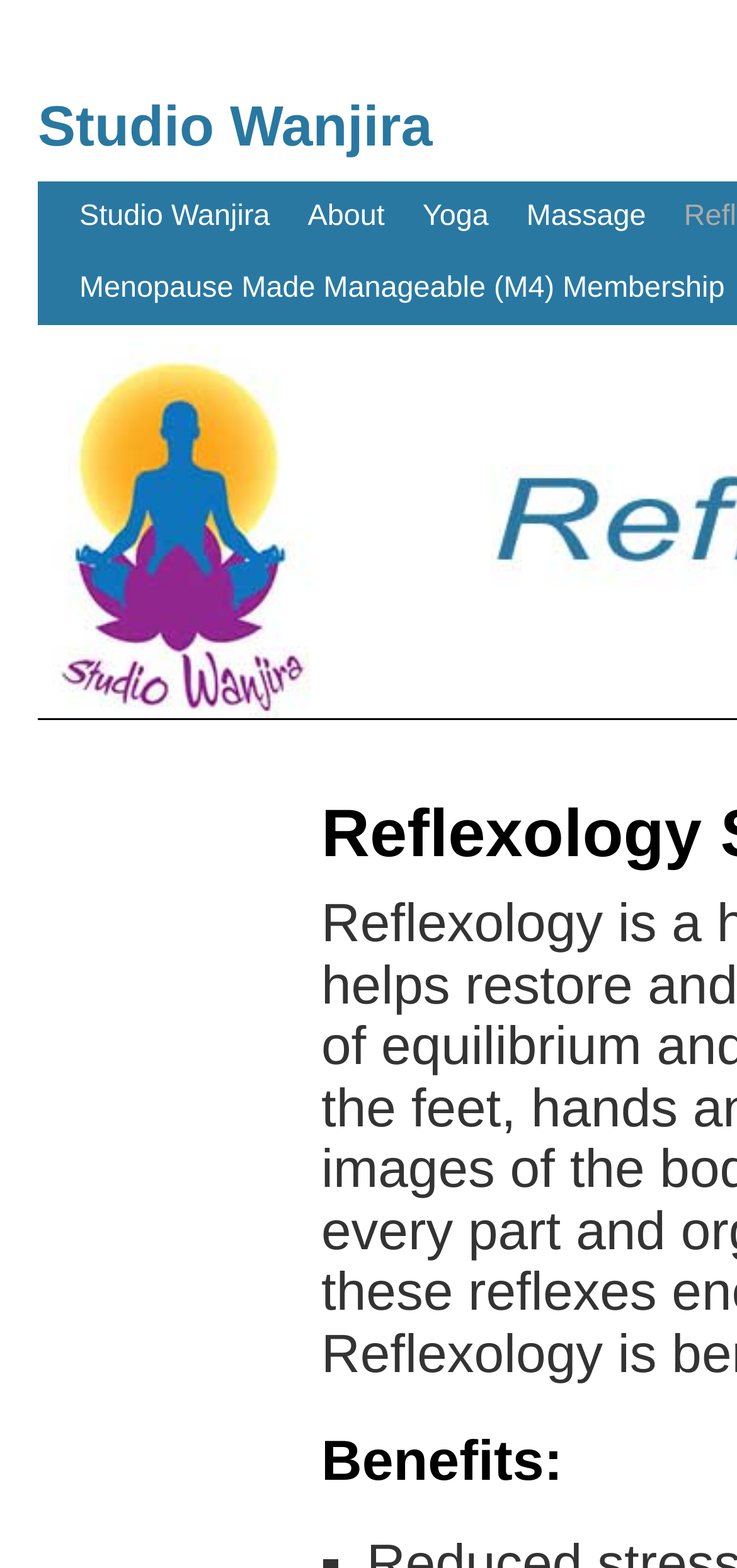Please provide the bounding box coordinate of the region that matches the element description: Skip to content. Coordinates should be in the format (top-left x, top-left y, bottom-right x, bottom-right y) and all values should be between 0 and 1.

[0.051, 0.116, 0.103, 0.253]